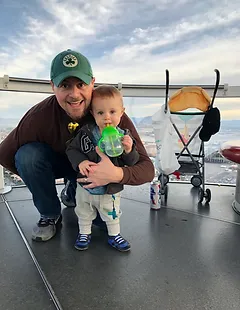Provide a brief response to the question below using one word or phrase:
What is the boy holding in his hand?

A colorful sippy cup